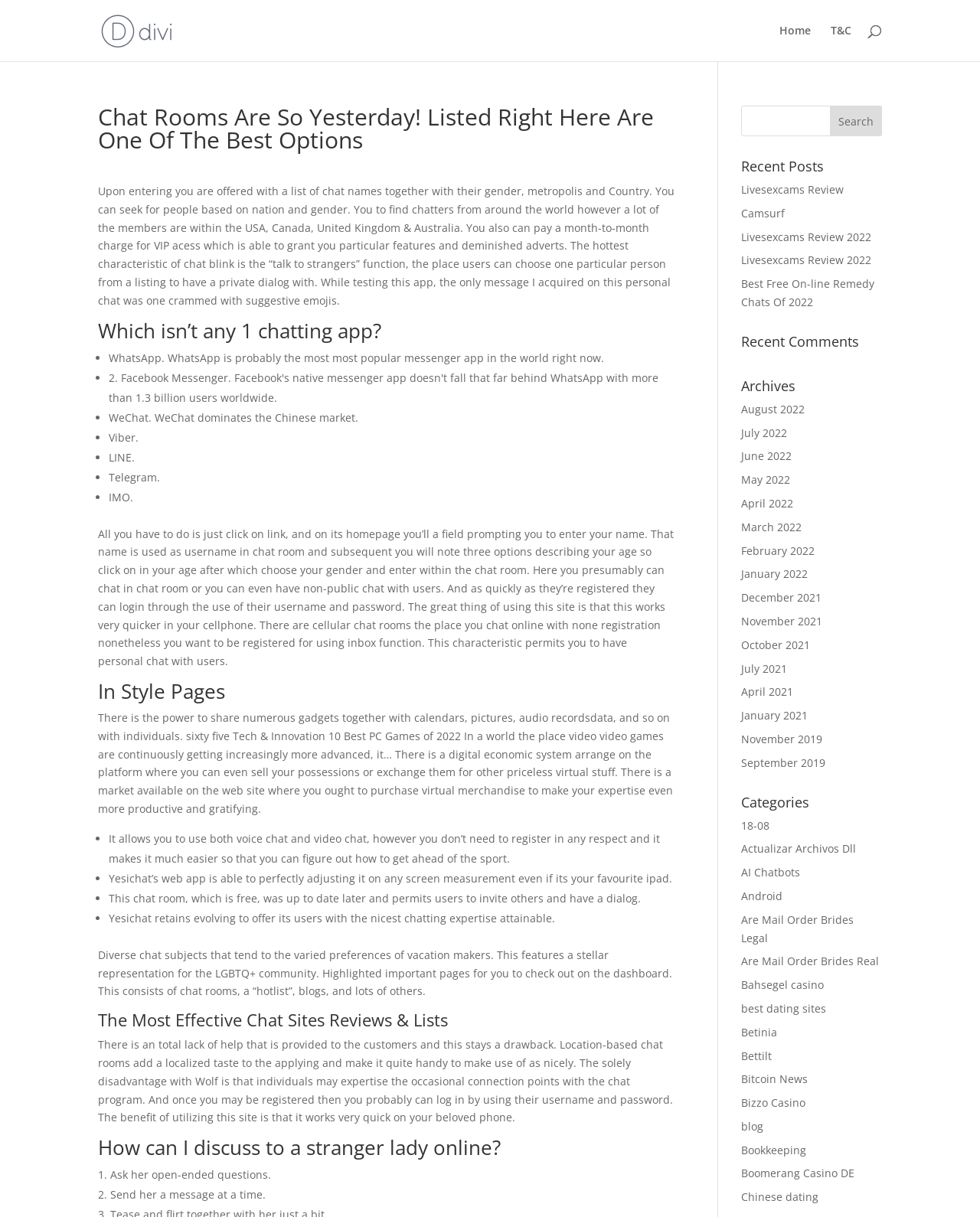What is the advice given for talking to a stranger lady online?
Answer briefly with a single word or phrase based on the image.

Ask open-ended questions